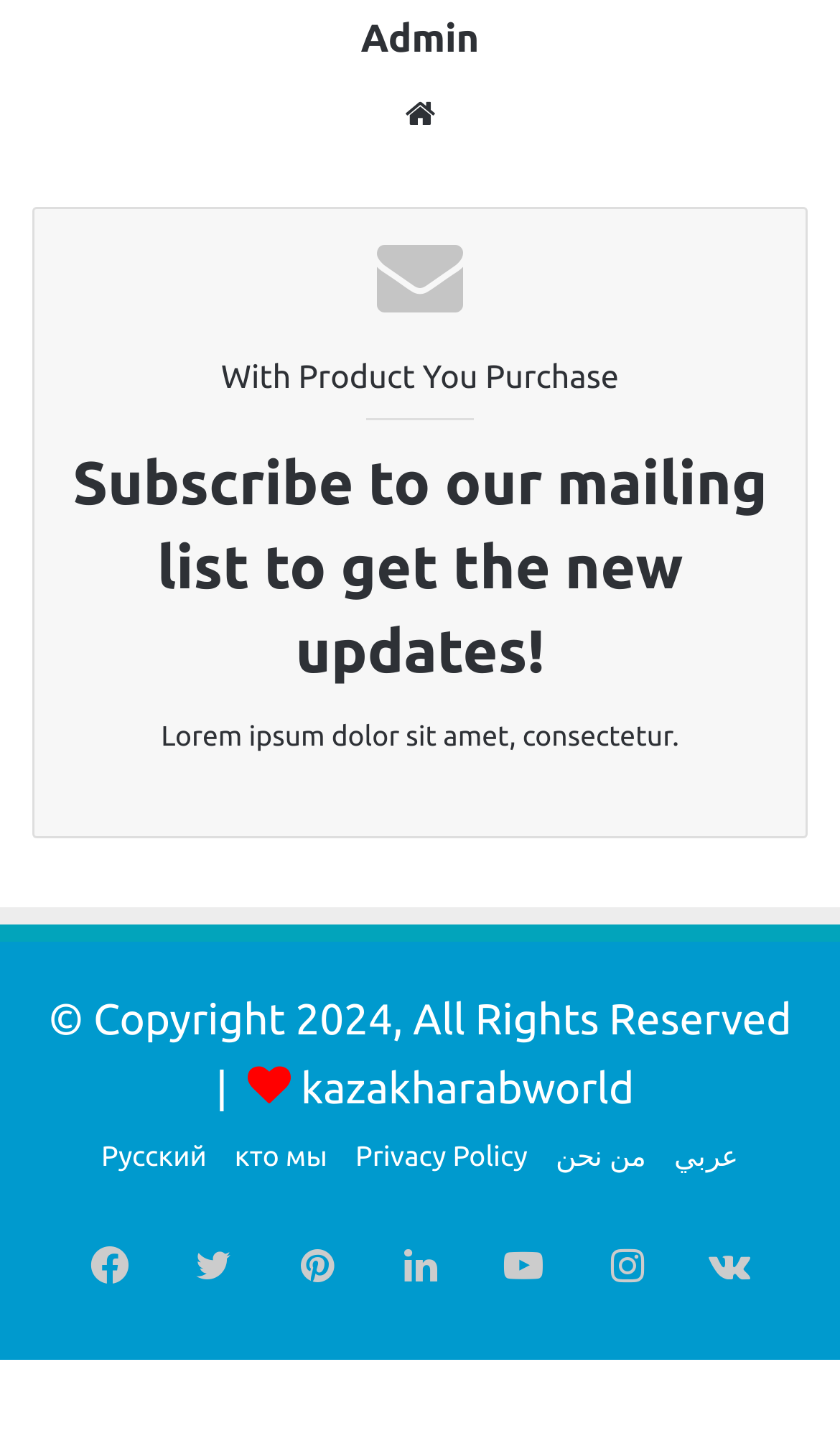Analyze the image and deliver a detailed answer to the question: What is the language of the 'кто мы' link?

I determined the language of the 'кто мы' link by recognizing the Cyrillic script, which is commonly used in Russian language.